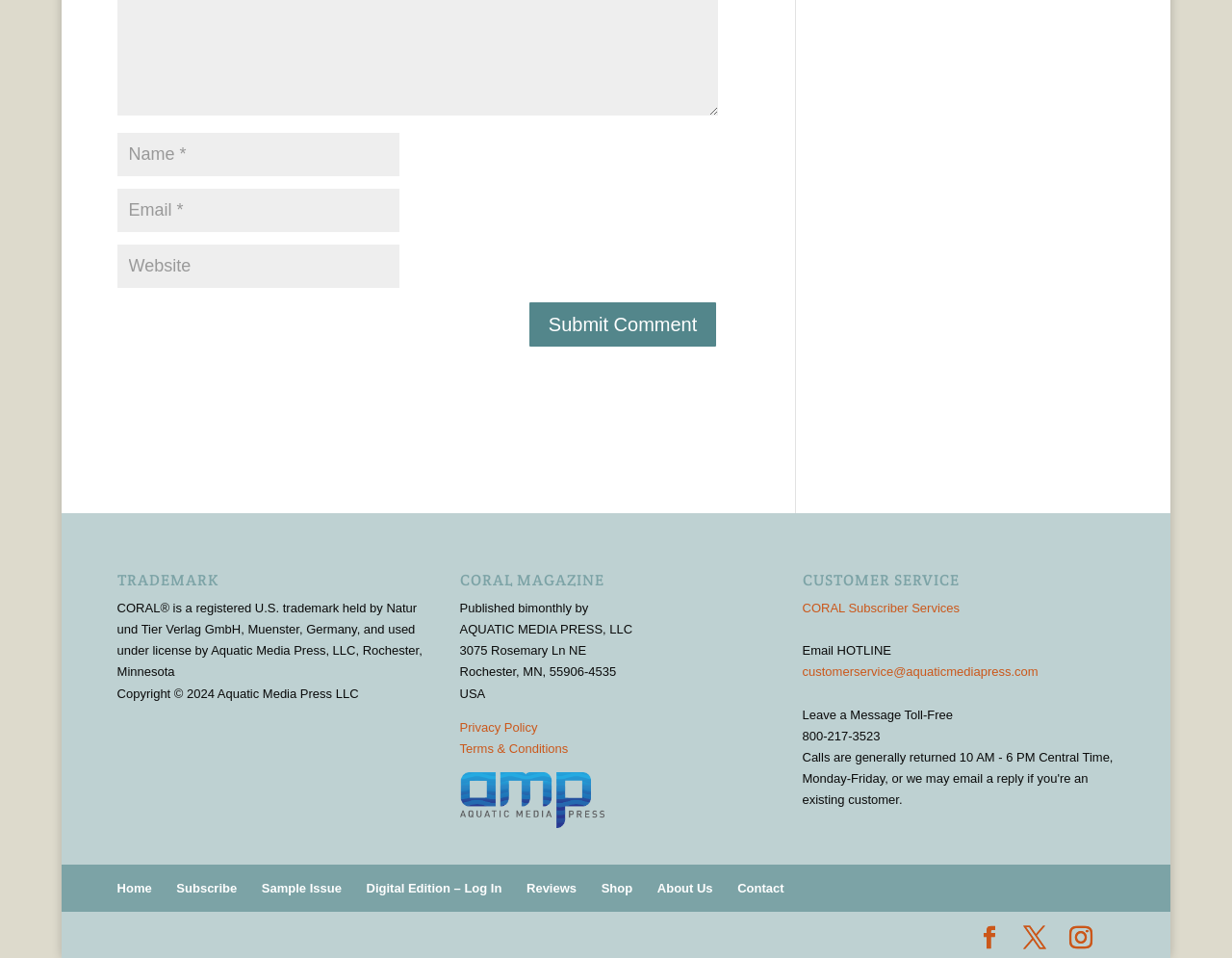Specify the bounding box coordinates of the element's area that should be clicked to execute the given instruction: "Go to the home page". The coordinates should be four float numbers between 0 and 1, i.e., [left, top, right, bottom].

[0.095, 0.919, 0.123, 0.935]